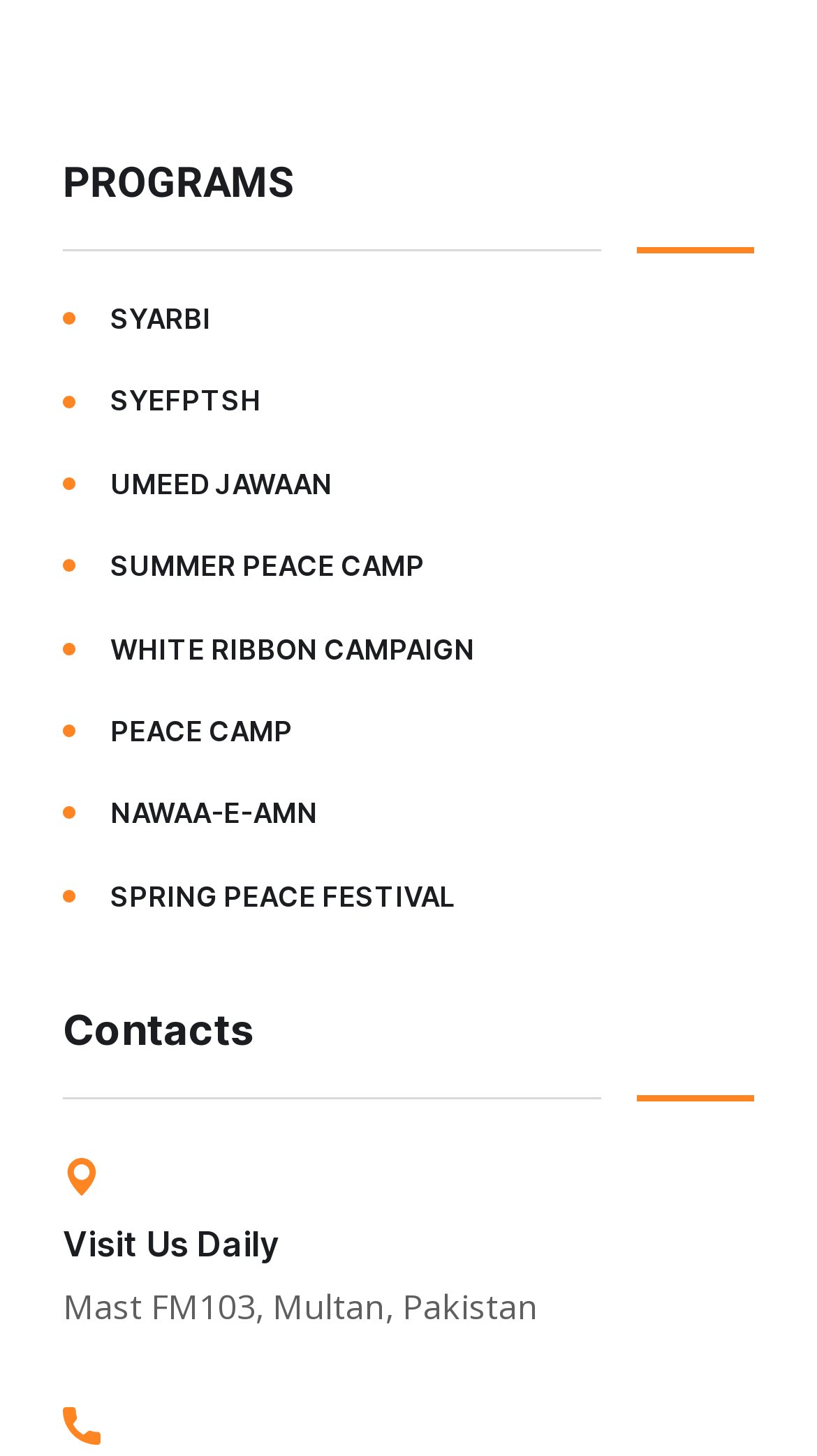Locate the bounding box for the described UI element: "UMEED JAWAAN". Ensure the coordinates are four float numbers between 0 and 1, formatted as [left, top, right, bottom].

[0.077, 0.315, 0.923, 0.35]